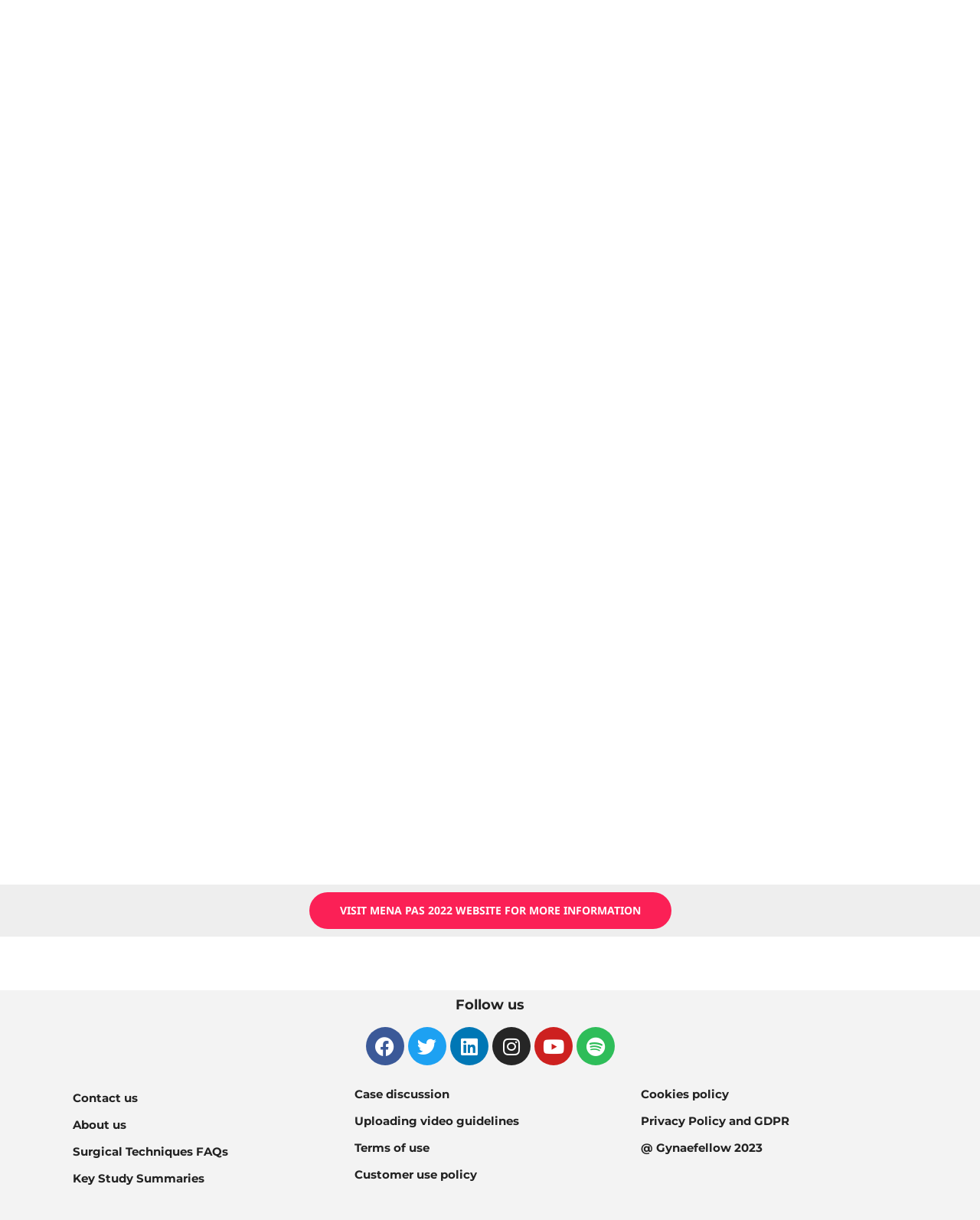Please indicate the bounding box coordinates for the clickable area to complete the following task: "Contact us". The coordinates should be specified as four float numbers between 0 and 1, i.e., [left, top, right, bottom].

[0.074, 0.894, 0.141, 0.906]